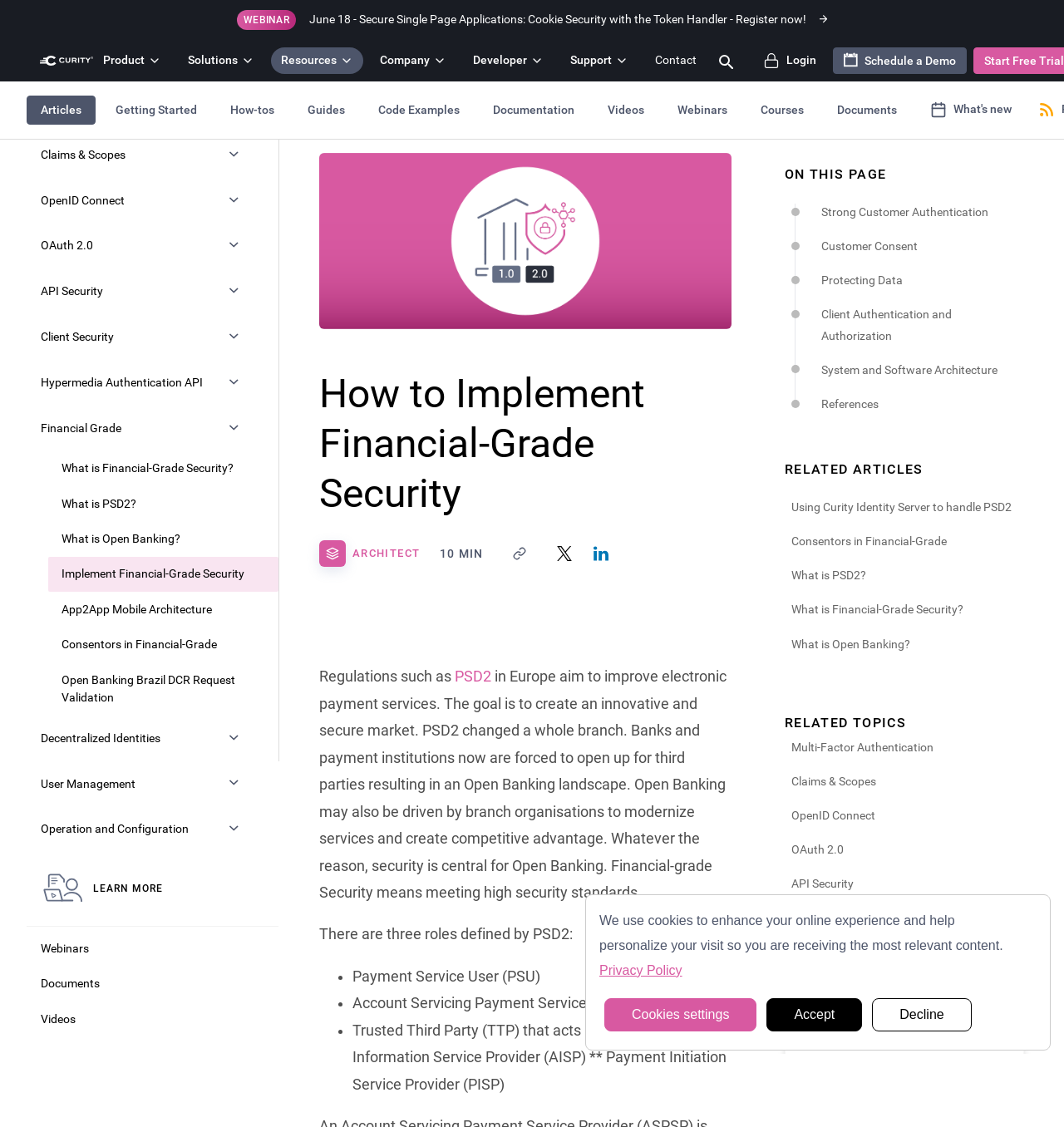Please provide a comprehensive response to the question based on the details in the image: How many links are there under the 'Articles' section?

The 'Articles' section is located on the webpage, and it contains a list of links to various articles. Upon counting, there are 20 links in total, each with a descriptive title and a brief summary.